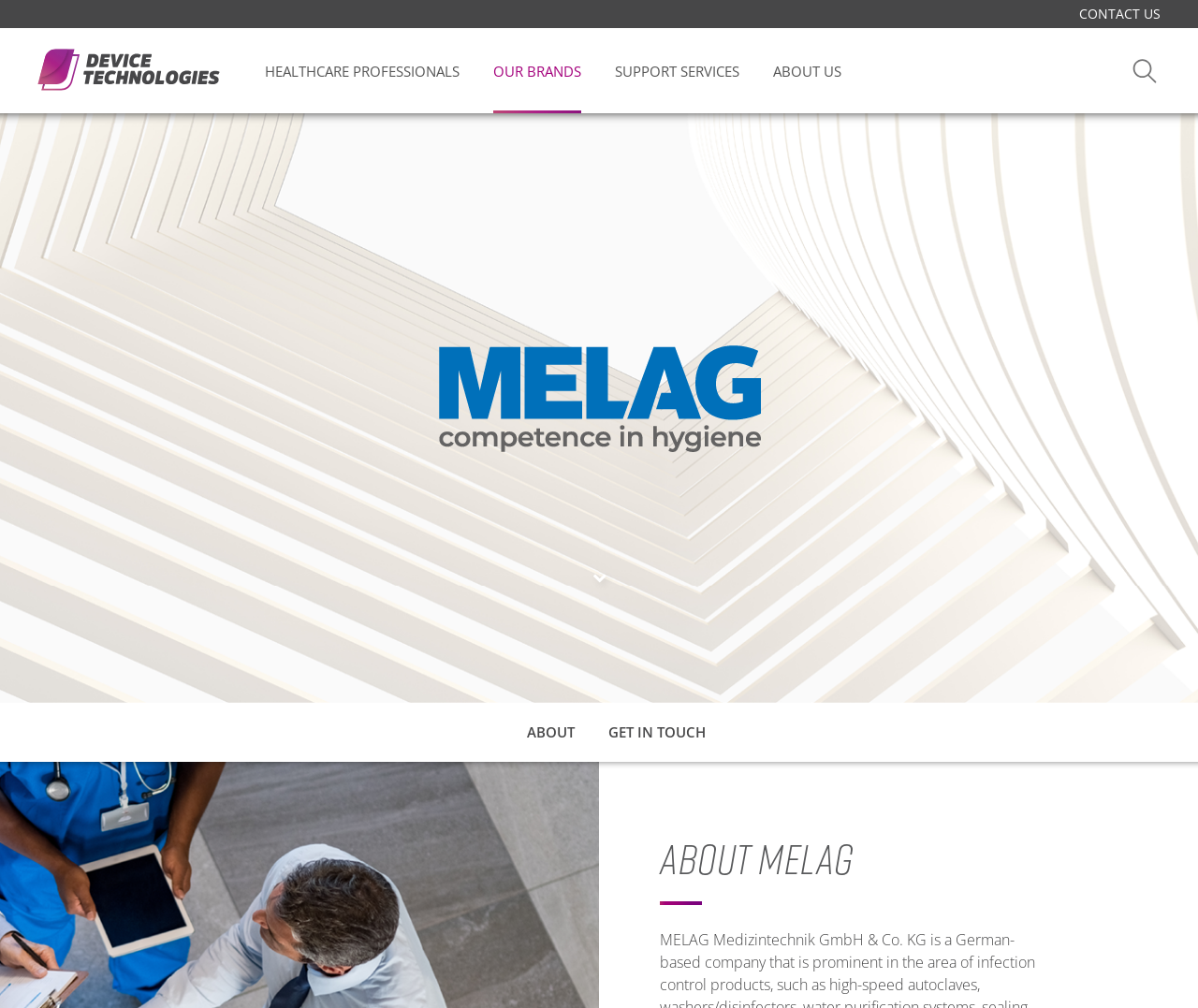Specify the bounding box coordinates of the area to click in order to execute this command: 'Click Contáctanos'. The coordinates should consist of four float numbers ranging from 0 to 1, and should be formatted as [left, top, right, bottom].

None